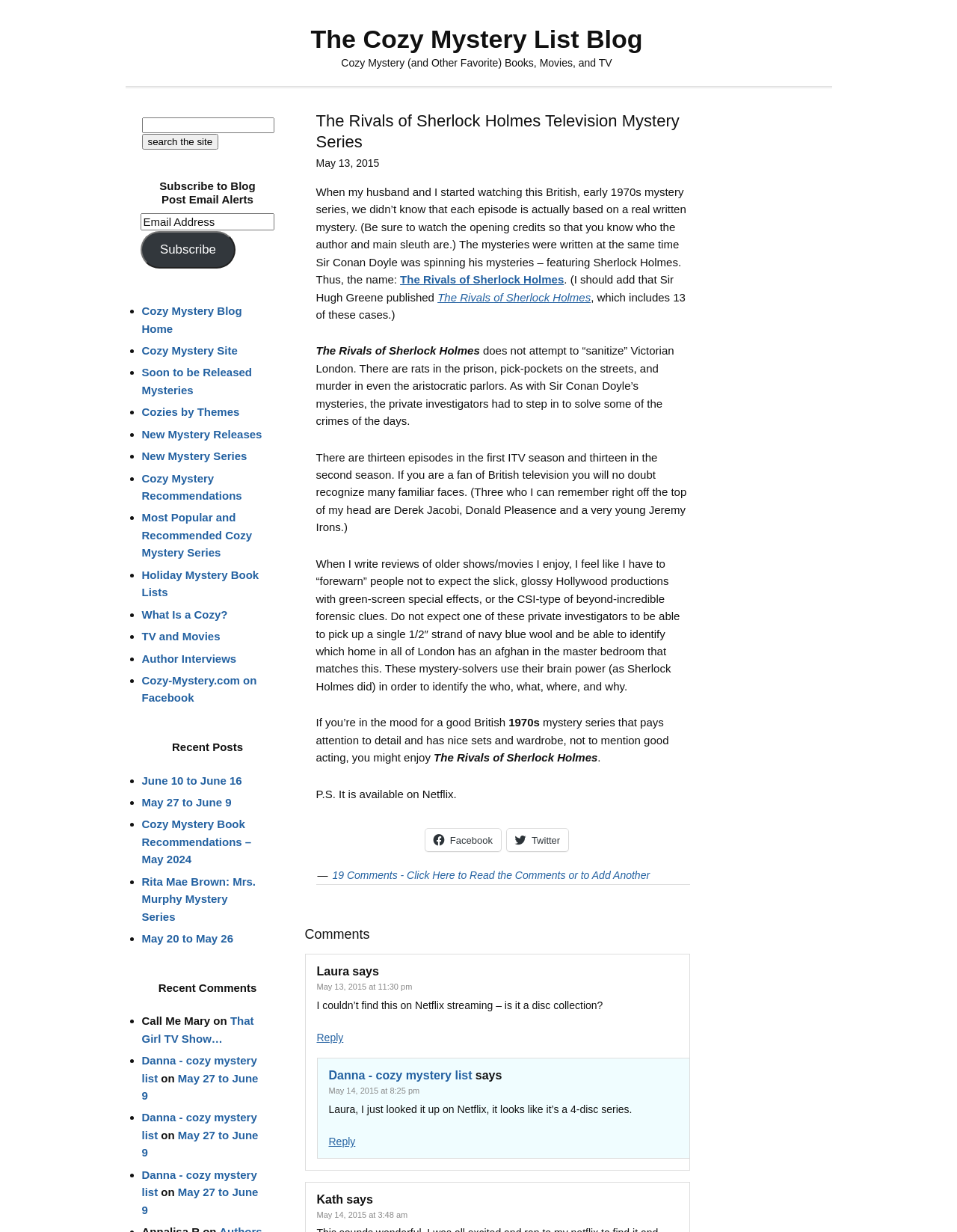Respond to the following query with just one word or a short phrase: 
Where is the series available to watch?

Netflix